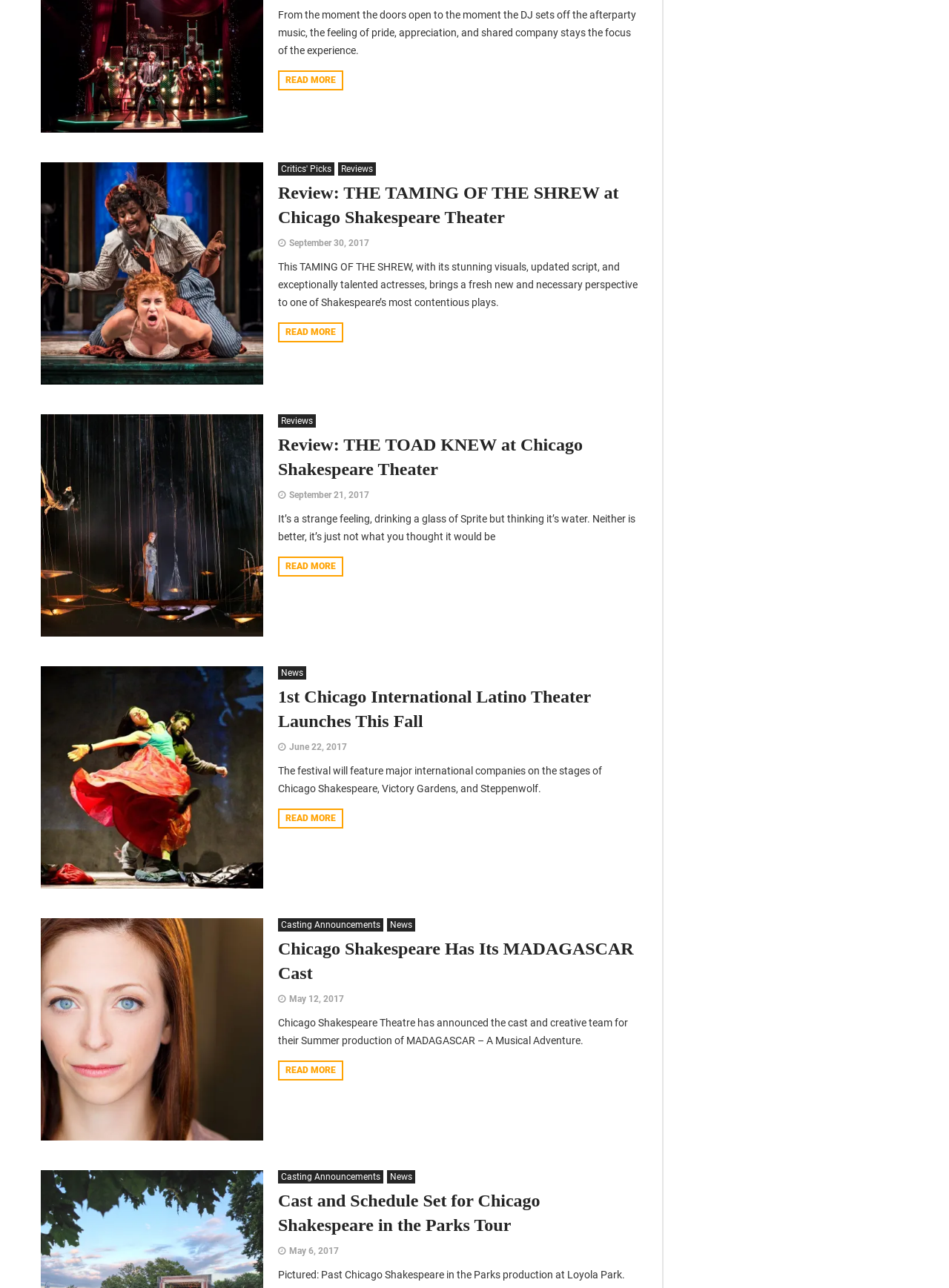Please identify the bounding box coordinates of the element's region that I should click in order to complete the following instruction: "View review of THE TAMING OF THE SHREW at Chicago Shakespeare Theater". The bounding box coordinates consist of four float numbers between 0 and 1, i.e., [left, top, right, bottom].

[0.293, 0.14, 0.674, 0.178]